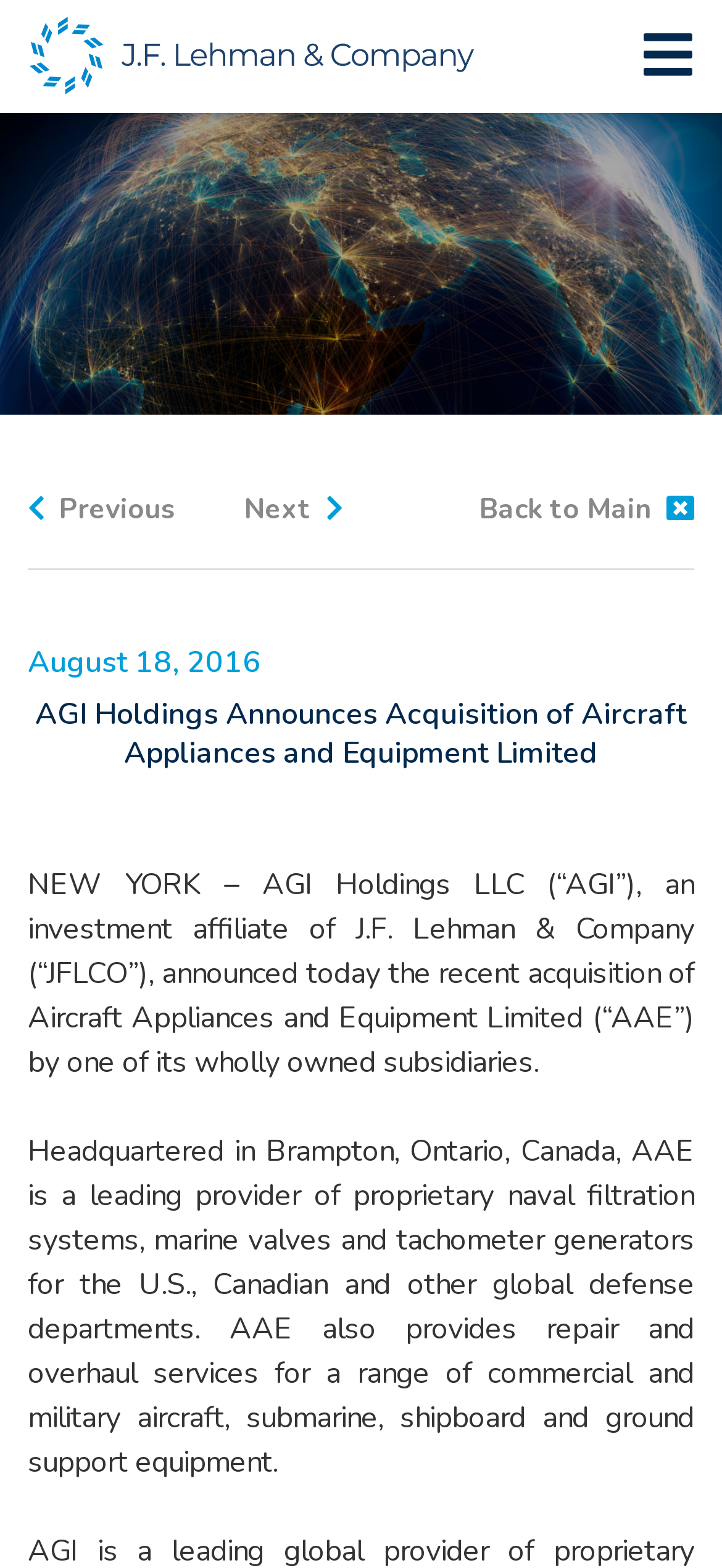Utilize the details in the image to thoroughly answer the following question: What is the location of AAE's headquarters?

The location of AAE's headquarters can be found in the news article section of the webpage, where it is written as 'Headquartered in Brampton, Ontario, Canada'.